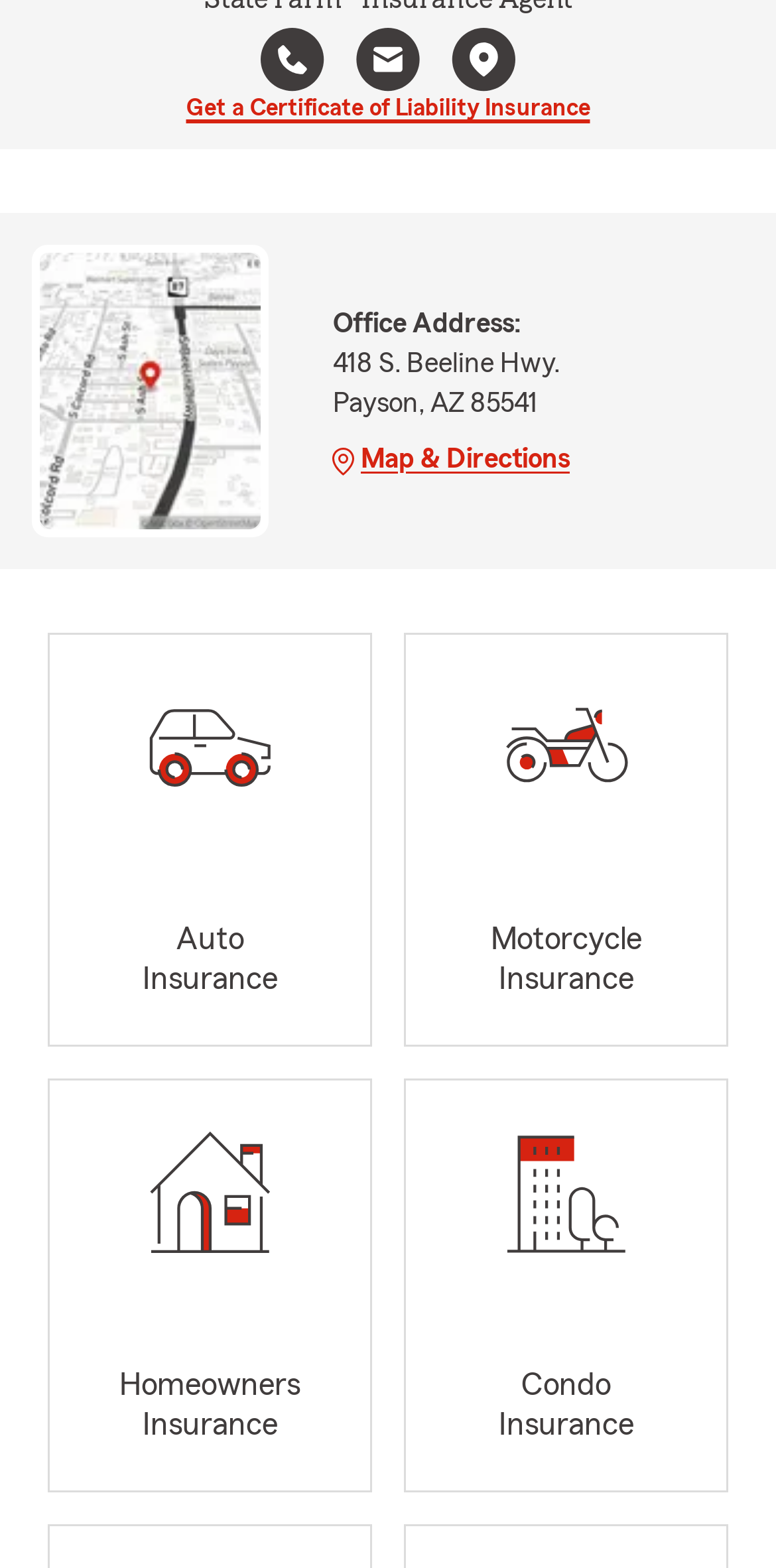Identify the bounding box coordinates of the clickable region required to complete the instruction: "Call the agent". The coordinates should be given as four float numbers within the range of 0 and 1, i.e., [left, top, right, bottom].

[0.336, 0.018, 0.418, 0.065]